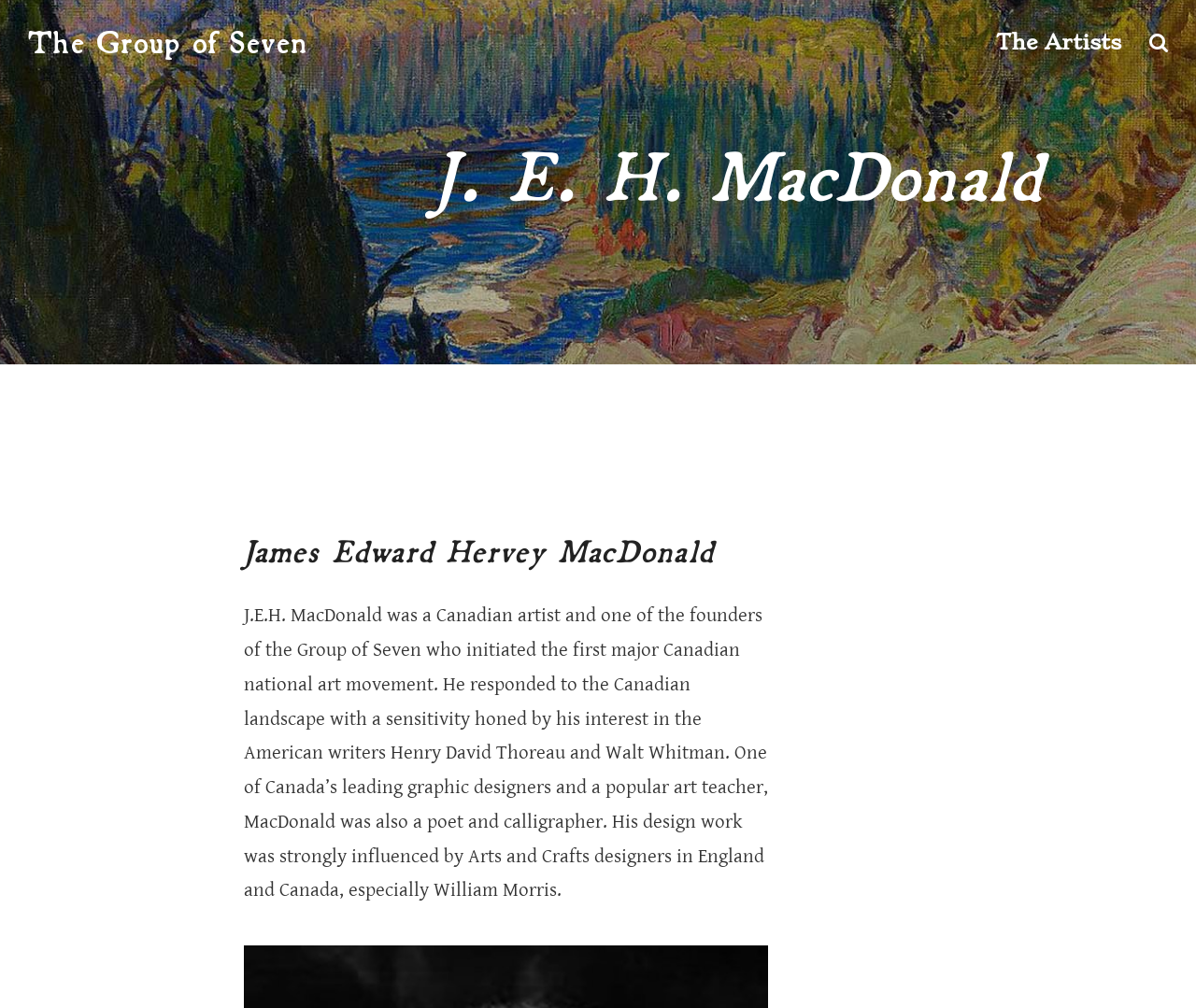Given the element description The Artists, predict the bounding box coordinates for the UI element in the webpage screenshot. The format should be (top-left x, top-left y, bottom-right x, bottom-right y), and the values should be between 0 and 1.

[0.821, 0.02, 0.949, 0.067]